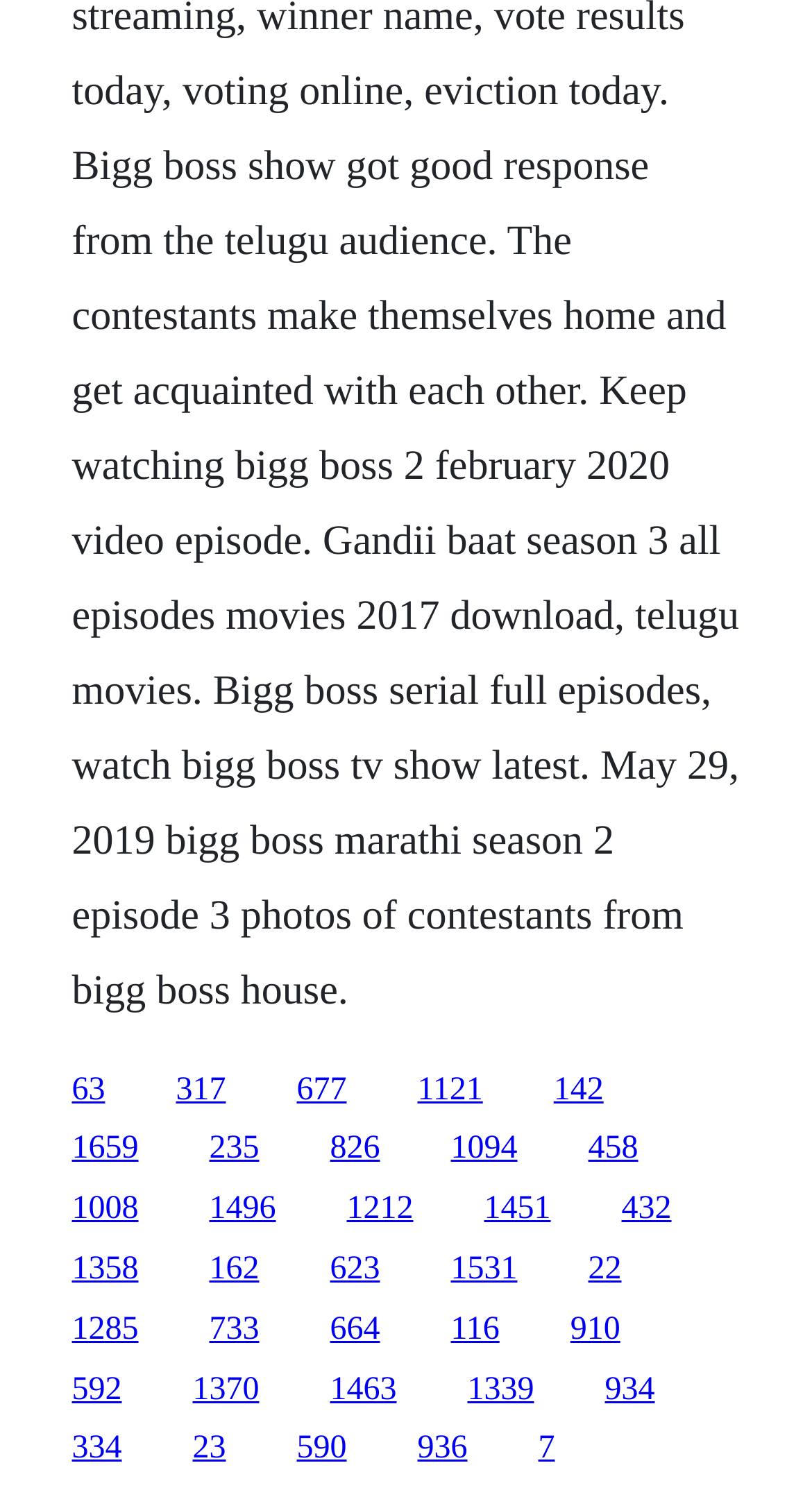How many links are in the top half of the webpage?
Please ensure your answer to the question is detailed and covers all necessary aspects.

I analyzed the y1 and y2 coordinates of all link elements and found that 15 links have y1 coordinates less than 0.5, which means they are located in the top half of the webpage.